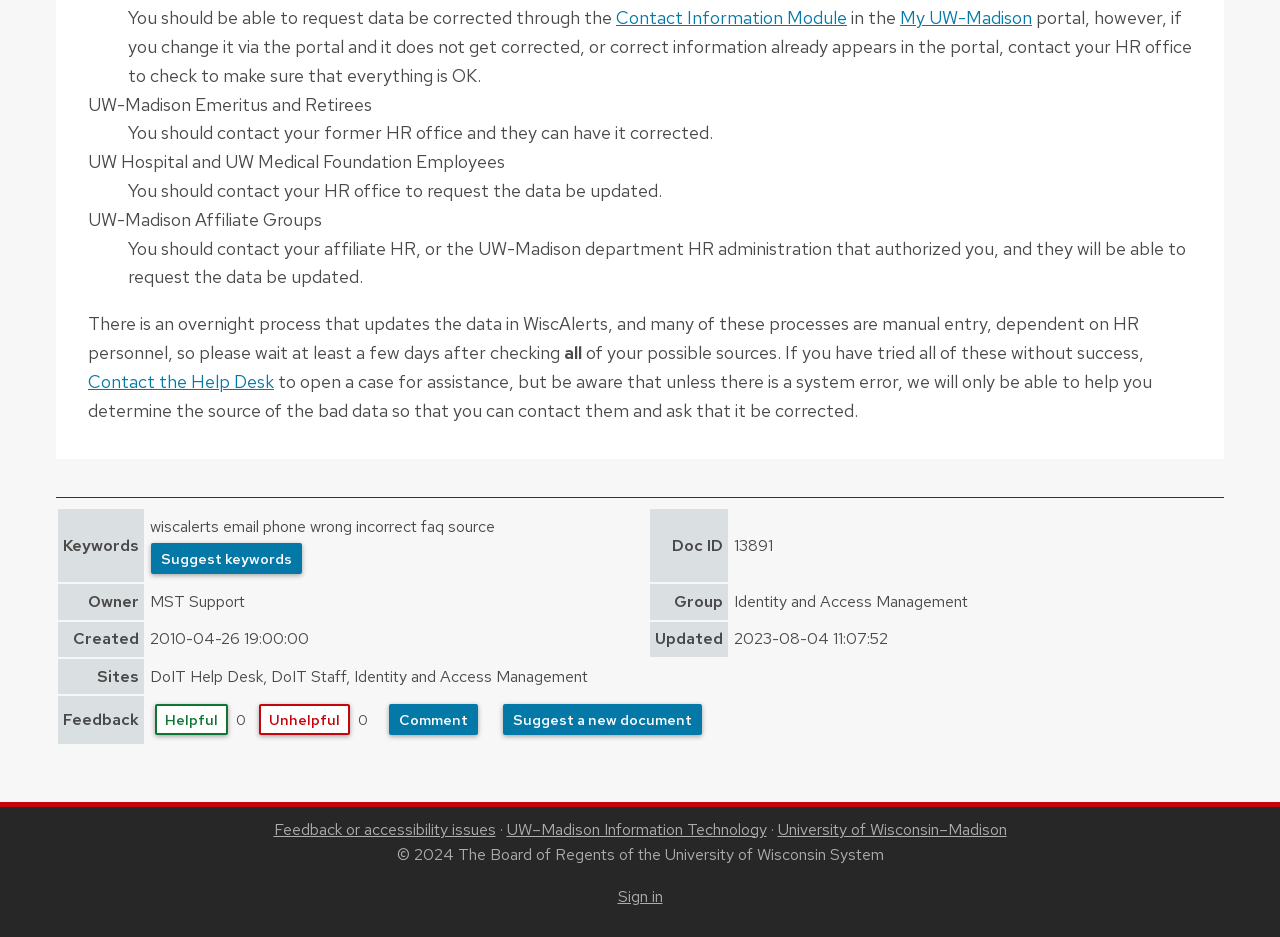Provide the bounding box coordinates for the specified HTML element described in this description: "Feedback or accessibility issues". The coordinates should be four float numbers ranging from 0 to 1, in the format [left, top, right, bottom].

[0.214, 0.874, 0.387, 0.896]